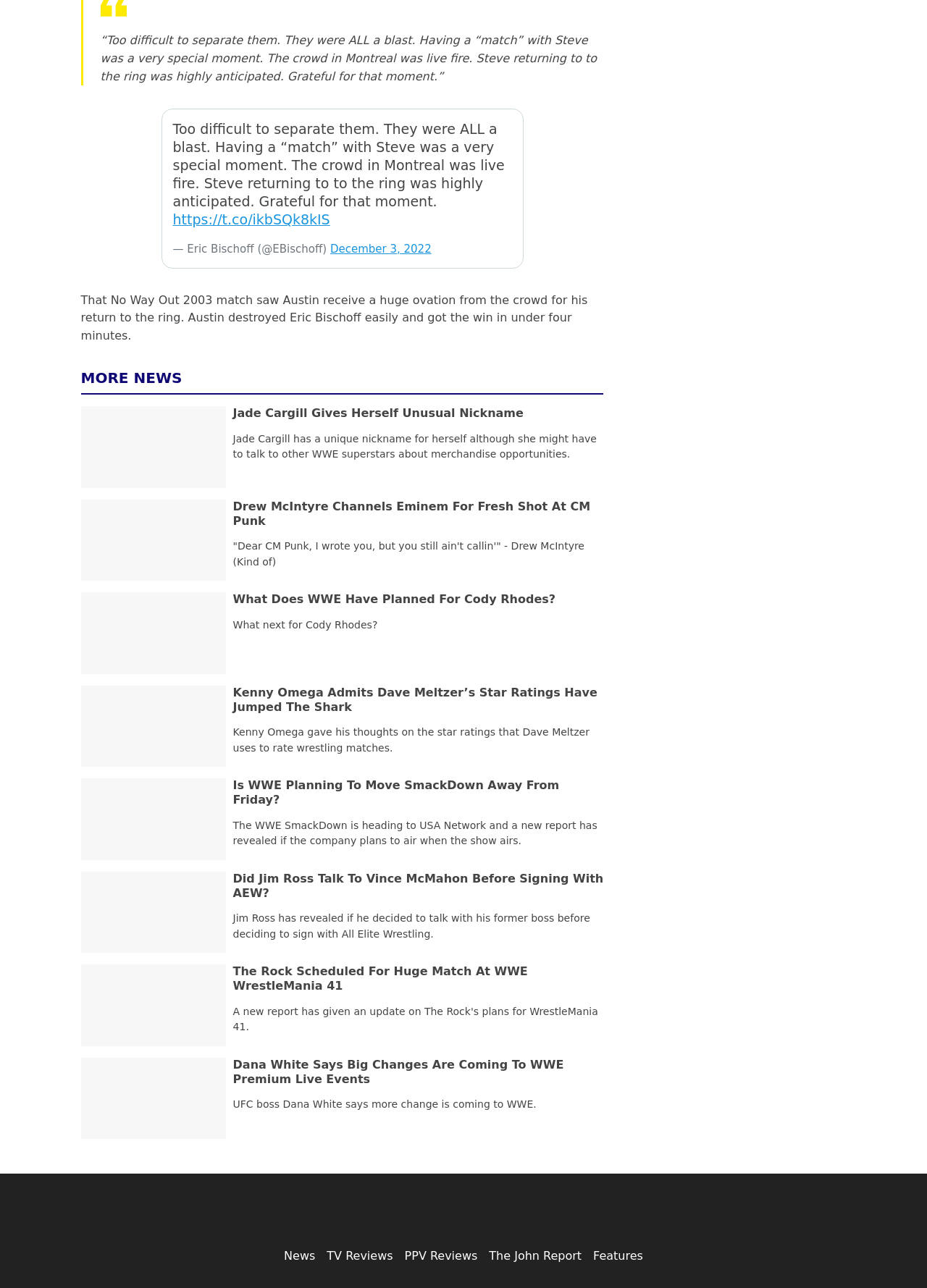Determine the bounding box coordinates of the clickable region to execute the instruction: "Click to read more about WWE's plans for Cody Rhodes". The coordinates should be four float numbers between 0 and 1, denoted as [left, top, right, bottom].

[0.251, 0.46, 0.599, 0.471]